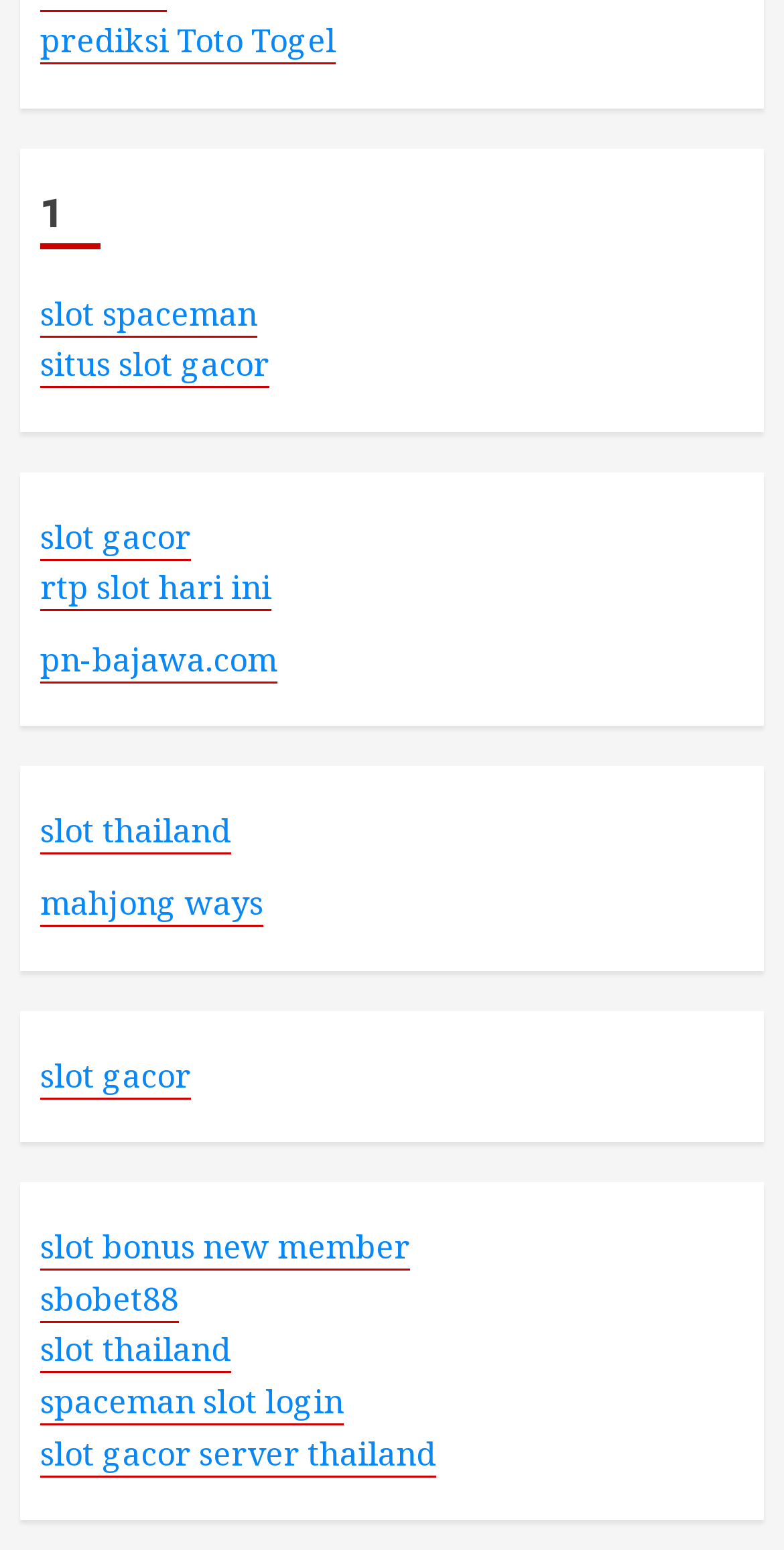How many links are related to 'thailand'?
Please provide a single word or phrase as your answer based on the image.

2